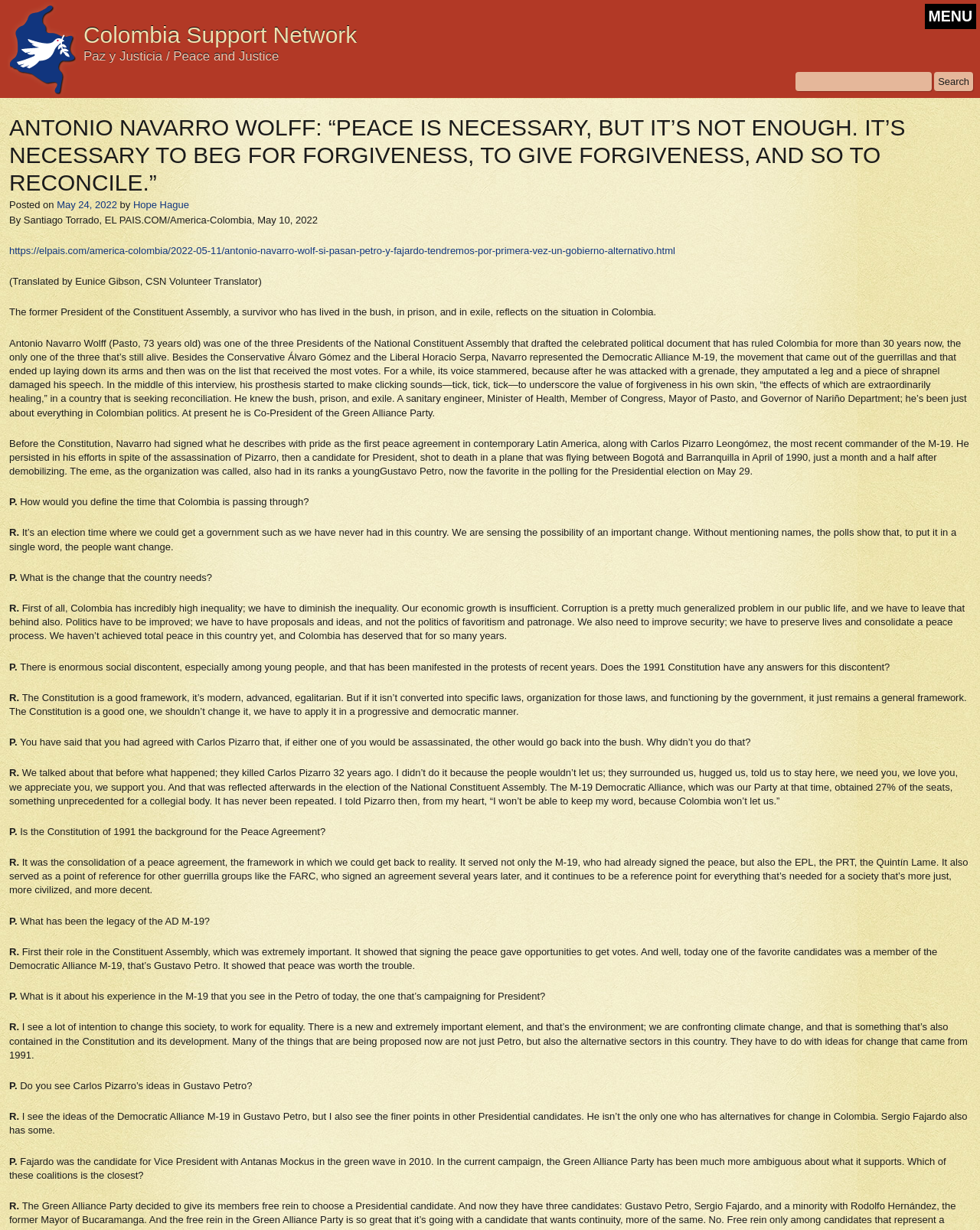Deliver a detailed narrative of the webpage's visual and textual elements.

The webpage is about the Colombia Support Network, with a focus on an interview with Antonio Navarro Wolff, a former President of the Constituent Assembly in Colombia. At the top of the page, there is a logo of the Colombia Support Network, accompanied by a heading with the organization's name and a subtitle "Paz y Justicia / Peace and Justice". 

Below the logo, there is a menu button on the top right corner and a search bar next to it. The main content of the page is an interview with Antonio Navarro Wolff, which is divided into several sections with headings and paragraphs of text. The interview discusses Navarro's experiences, including his time in the guerrillas, prison, and exile, as well as his views on the current situation in Colombia and the need for change. 

The interview is presented in a question-and-answer format, with the questions and answers clearly labeled. The text is dense and informative, with many paragraphs discussing Navarro's thoughts on topics such as inequality, corruption, and the need for reconciliation in Colombia. There are no images on the page apart from the logo at the top.